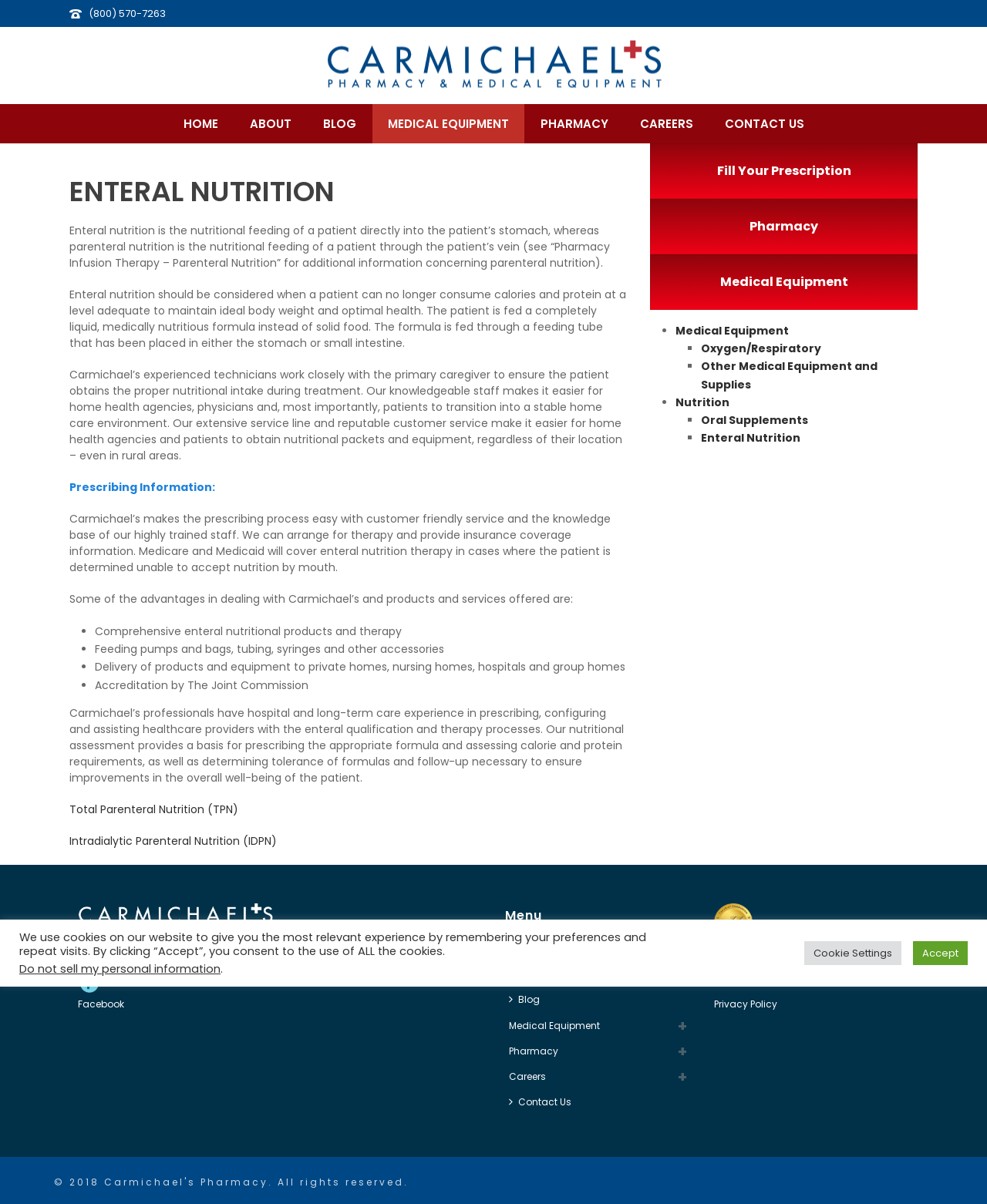What is the purpose of the feeding pumps and bags?
Give a thorough and detailed response to the question.

The feeding pumps and bags are mentioned as part of the comprehensive enteral nutritional products and therapy provided by Carmichael's. This suggests that they are used for enteral nutrition therapy, which involves feeding patients through a feeding tube.